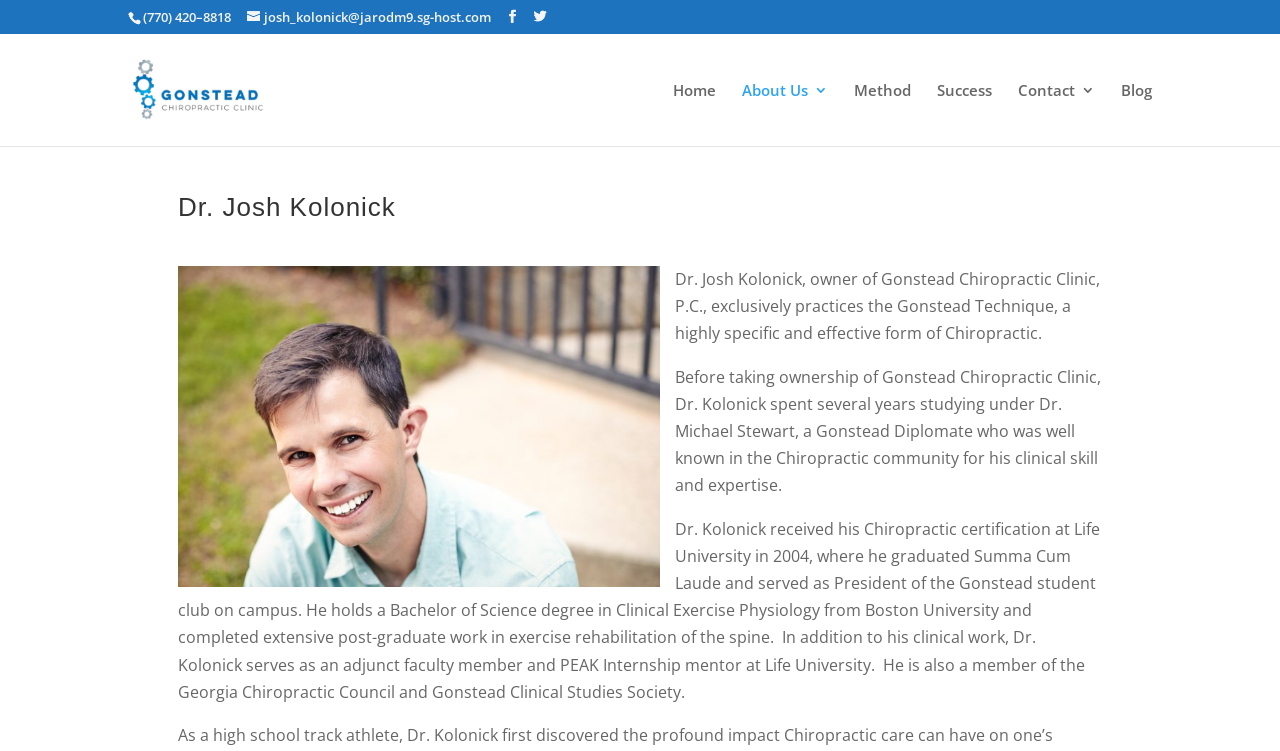Given the description "About Us", determine the bounding box of the corresponding UI element.

[0.58, 0.11, 0.647, 0.194]